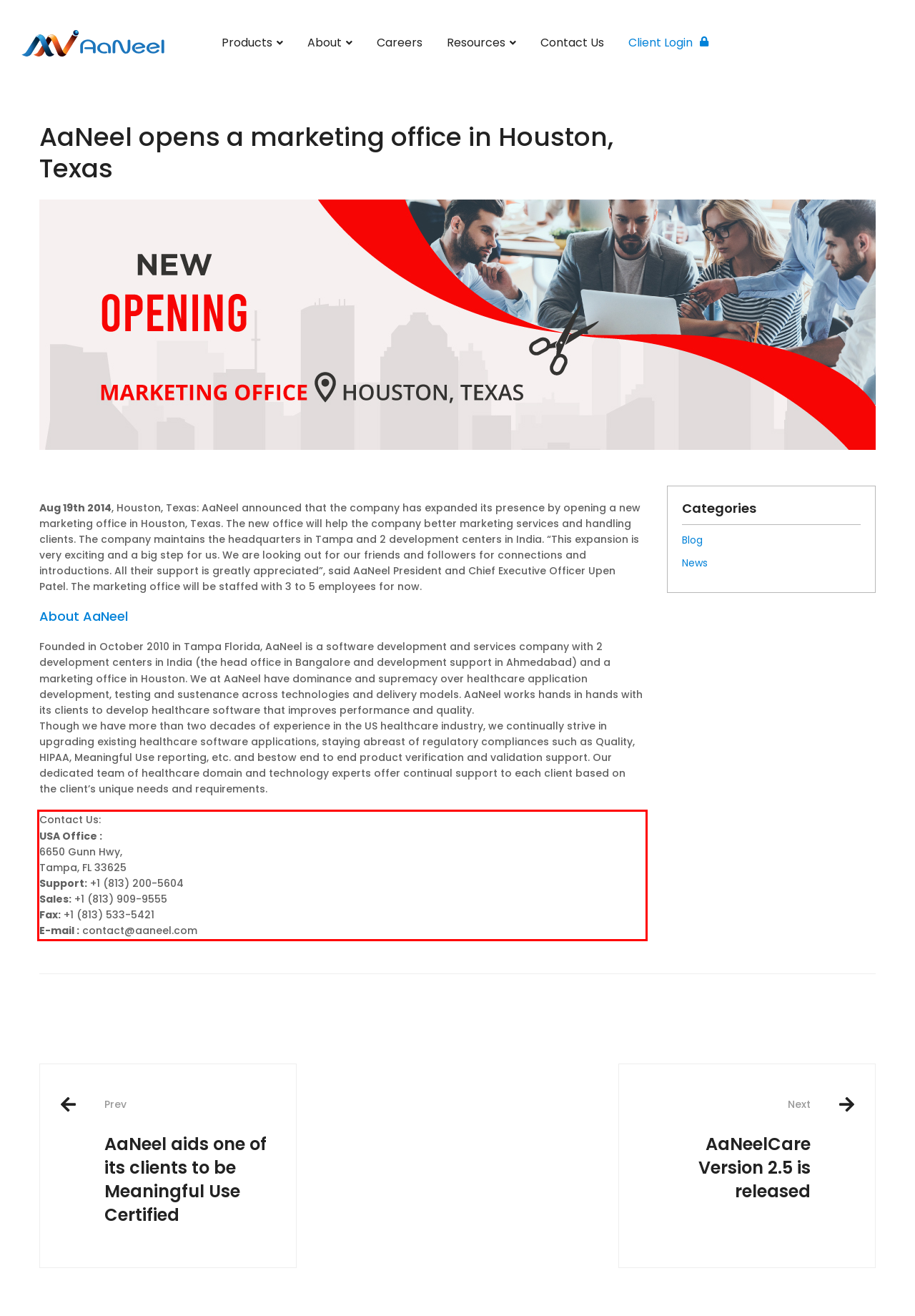Please perform OCR on the UI element surrounded by the red bounding box in the given webpage screenshot and extract its text content.

Contact Us: USA Office : 6650 Gunn Hwy, Tampa, FL 33625 Support: +1 (813) 200-5604 Sales: +1 (813) 909-9555 Fax: +1 (813) 533-5421 E-mail : contact@aaneel.com